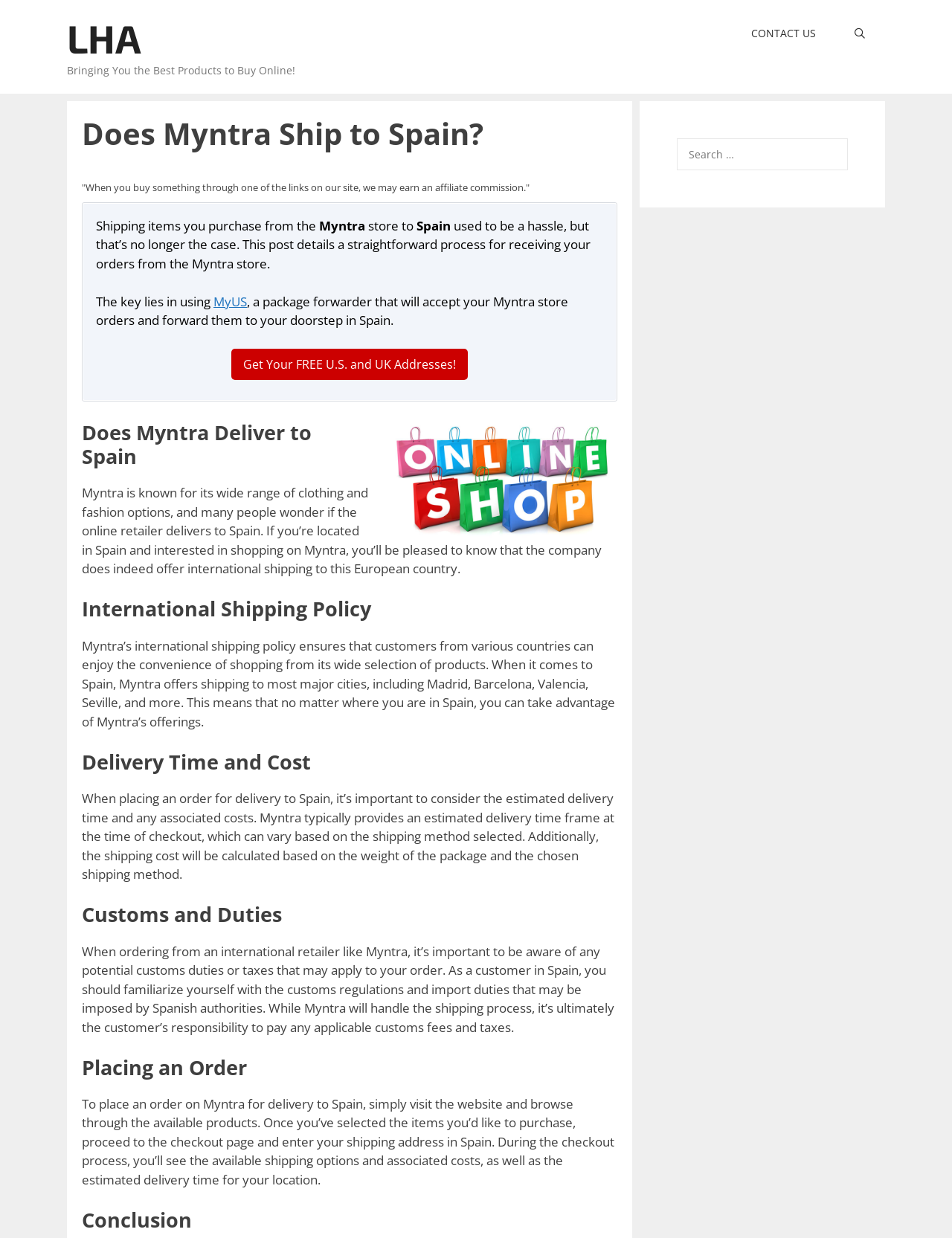Reply to the question with a brief word or phrase: What should customers in Spain familiarize themselves with?

Customs regulations